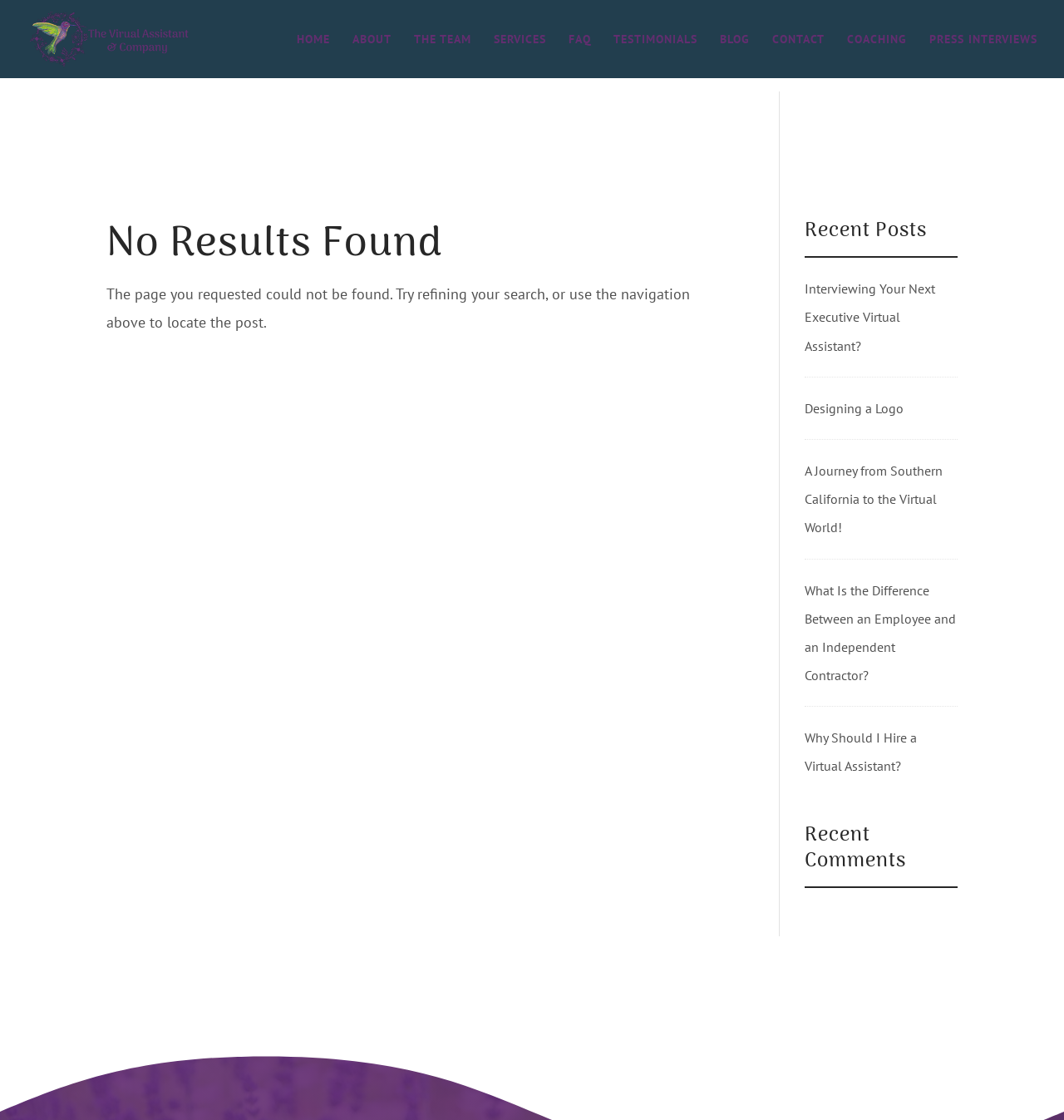What is the name of the company?
Answer with a single word or short phrase according to what you see in the image.

The Virtual Assistant & Company